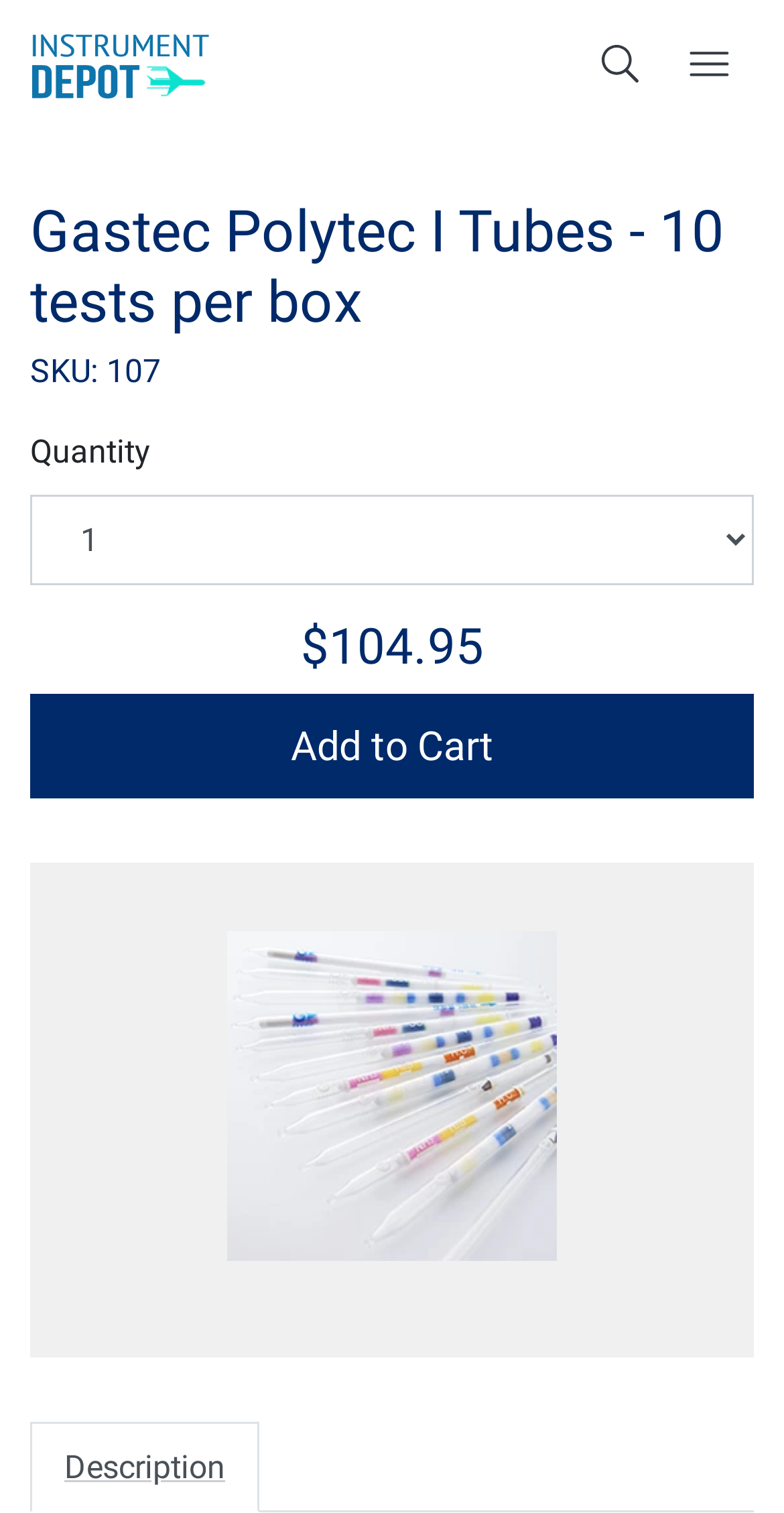What is the function of the 'Return to top of page' link?
Please respond to the question with as much detail as possible.

I understood the function of the 'Return to top of page' link by its text and its position at the bottom of the page. It is likely that clicking this link will scroll the user back to the top of the page.